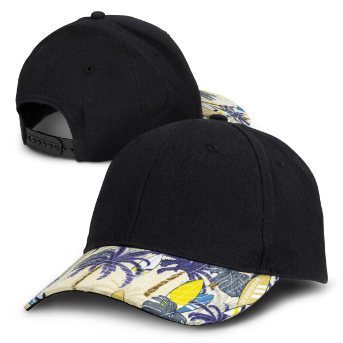Create a detailed narrative that captures the essence of the image.

The image features the "Highlander Custom Peak Cap," showcasing a stylish black cap with a vibrant, patterned visor. The cap's design includes a pre-curved peak that is fully customizable, allowing for edge-to-edge full-color printing. The underside of the visor displays a colorful tropical motif, featuring palm trees and surfboards, adding a playful touch. This cap is designed with comfort in mind, featuring embroidered eyelets and an adjustable snap-back closure that ensures a snug fit for most head sizes. Ideal for both casual wear and promotional purposes, it highlights versatility and individual expression.